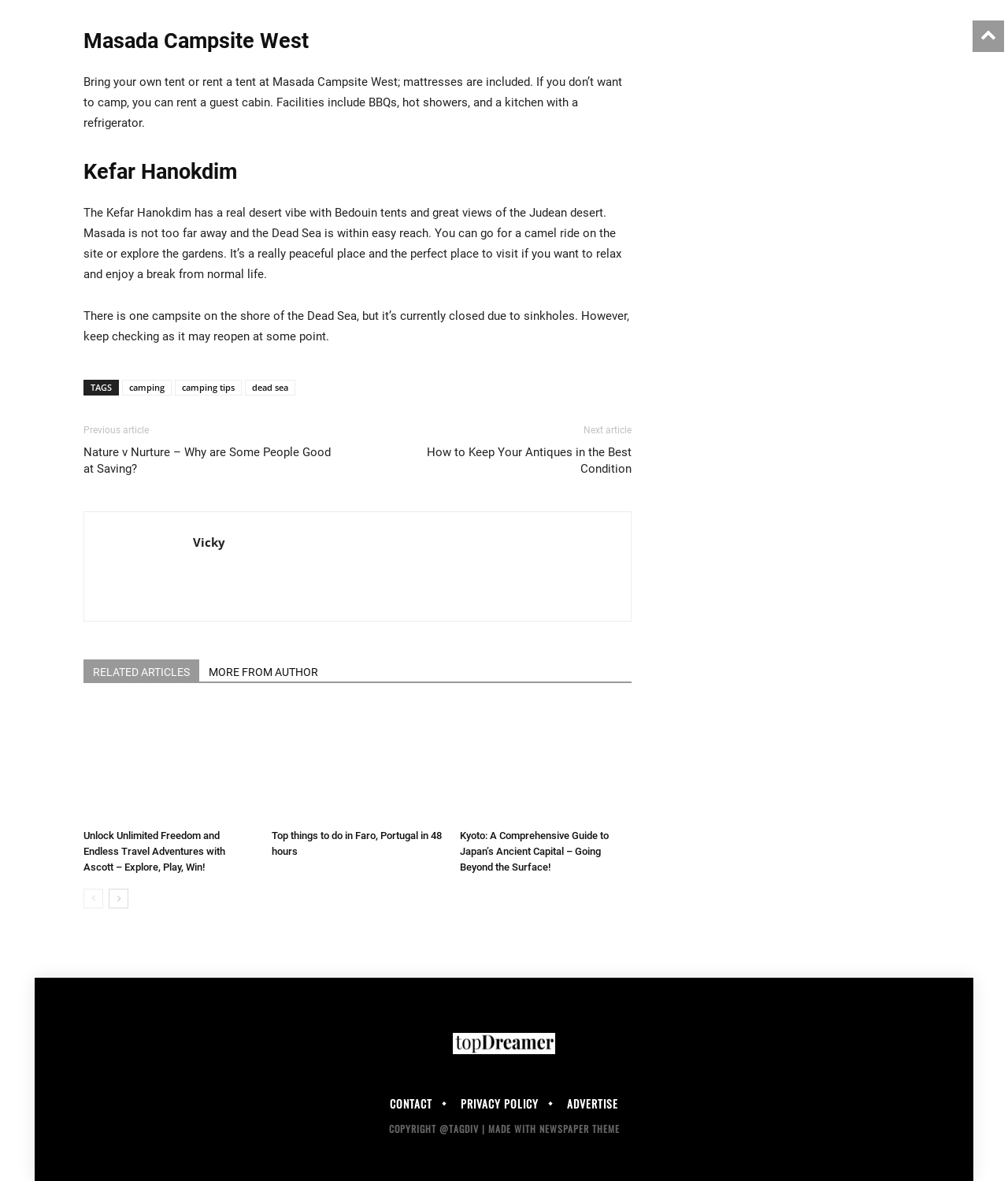Locate the bounding box coordinates of the area you need to click to fulfill this instruction: 'View 'RELATED ARTICLES MORE FROM AUTHOR''. The coordinates must be in the form of four float numbers ranging from 0 to 1: [left, top, right, bottom].

[0.083, 0.558, 0.627, 0.578]